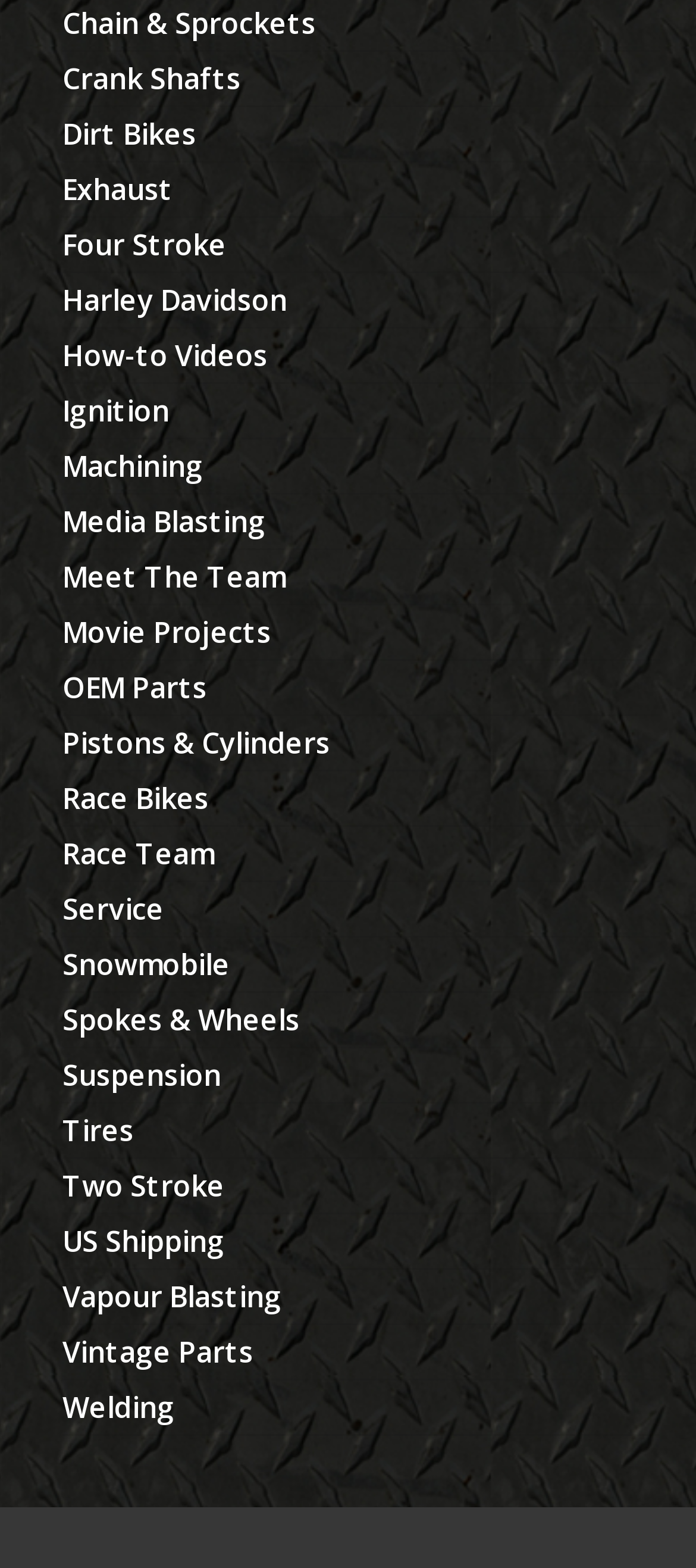Give a succinct answer to this question in a single word or phrase: 
How many links are related to bike parts?

At least 5